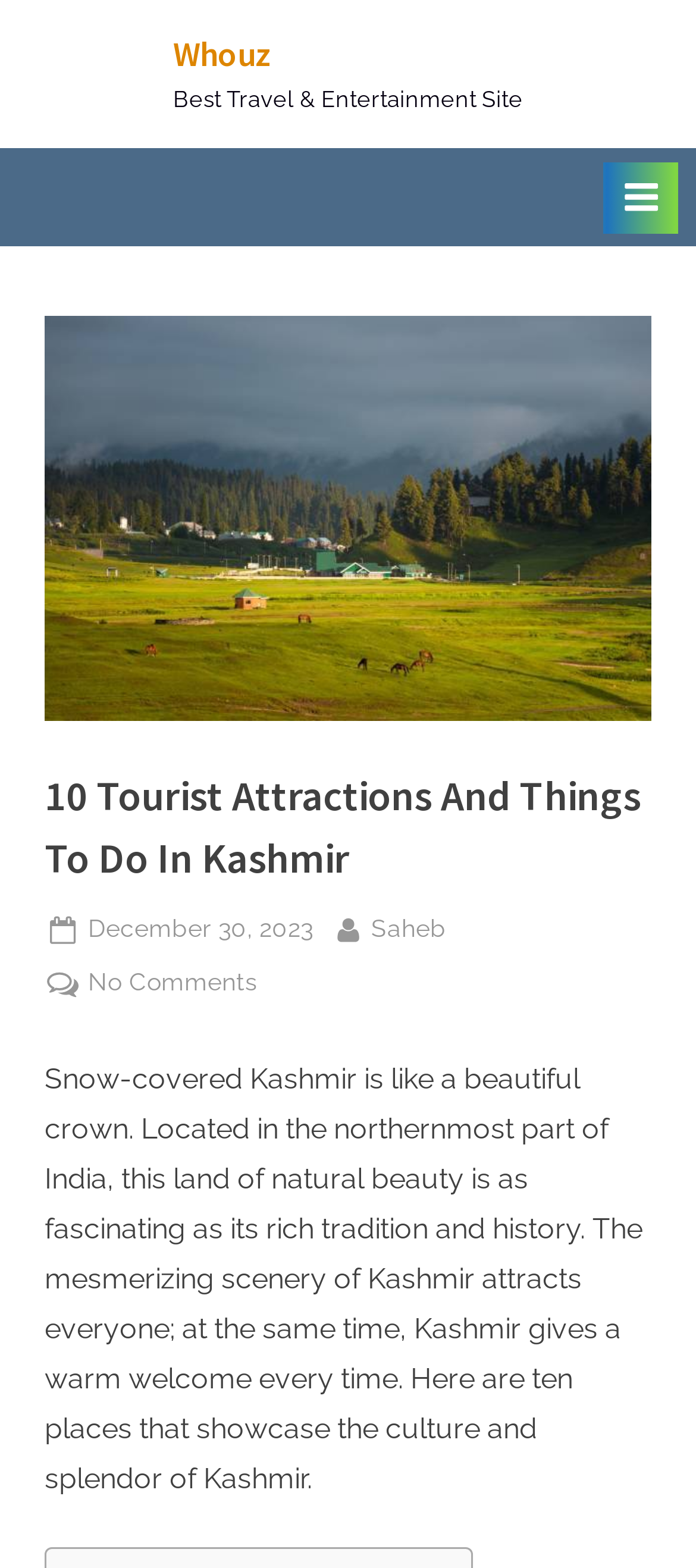Who is the author of the article?
Refer to the image and give a detailed answer to the question.

The author of the article can be found by looking at the link element that says 'By Saheb', which is located below the article's title.